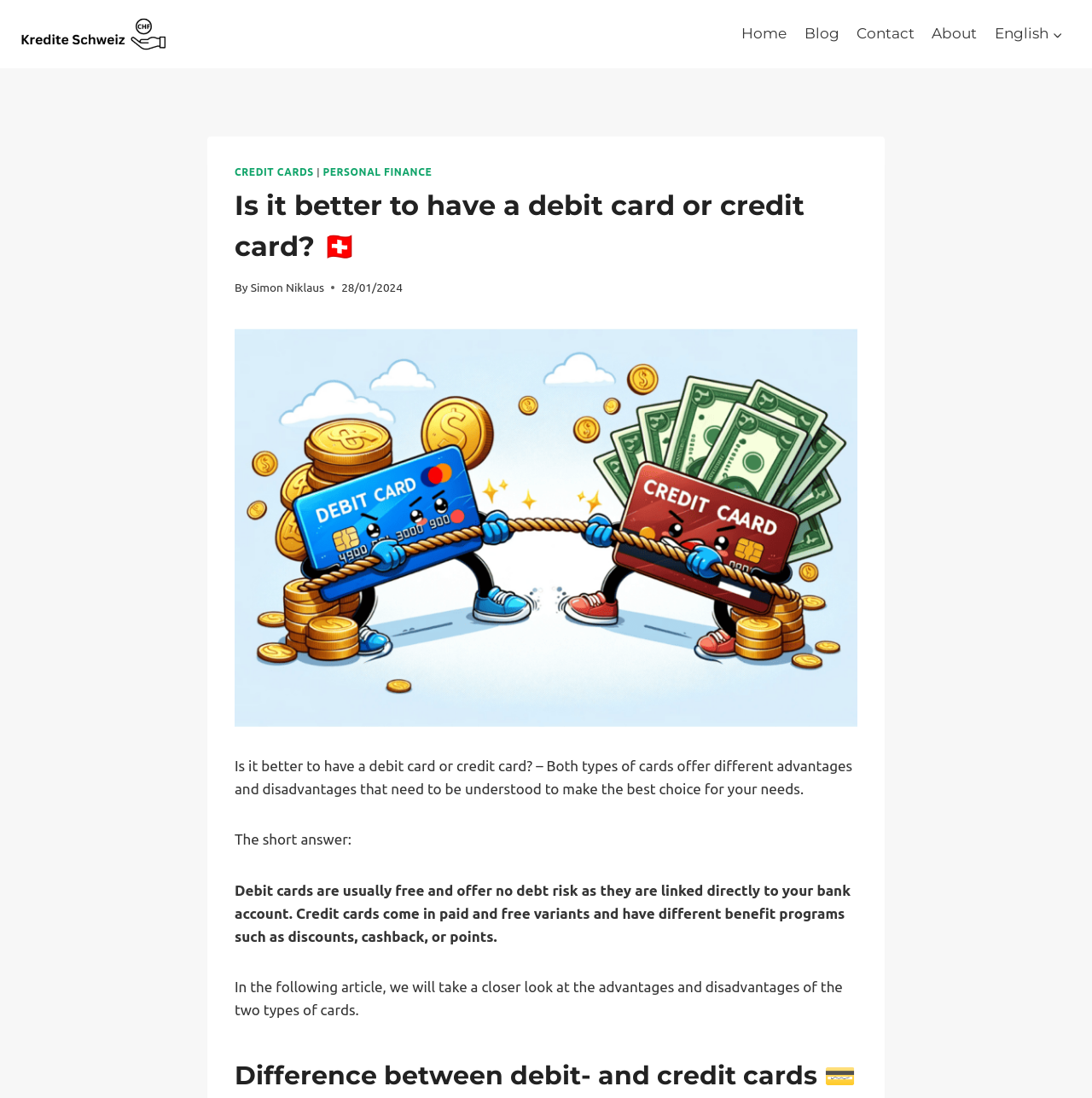Please specify the bounding box coordinates of the clickable region to carry out the following instruction: "Click the 'Home' link". The coordinates should be four float numbers between 0 and 1, in the format [left, top, right, bottom].

[0.671, 0.013, 0.729, 0.05]